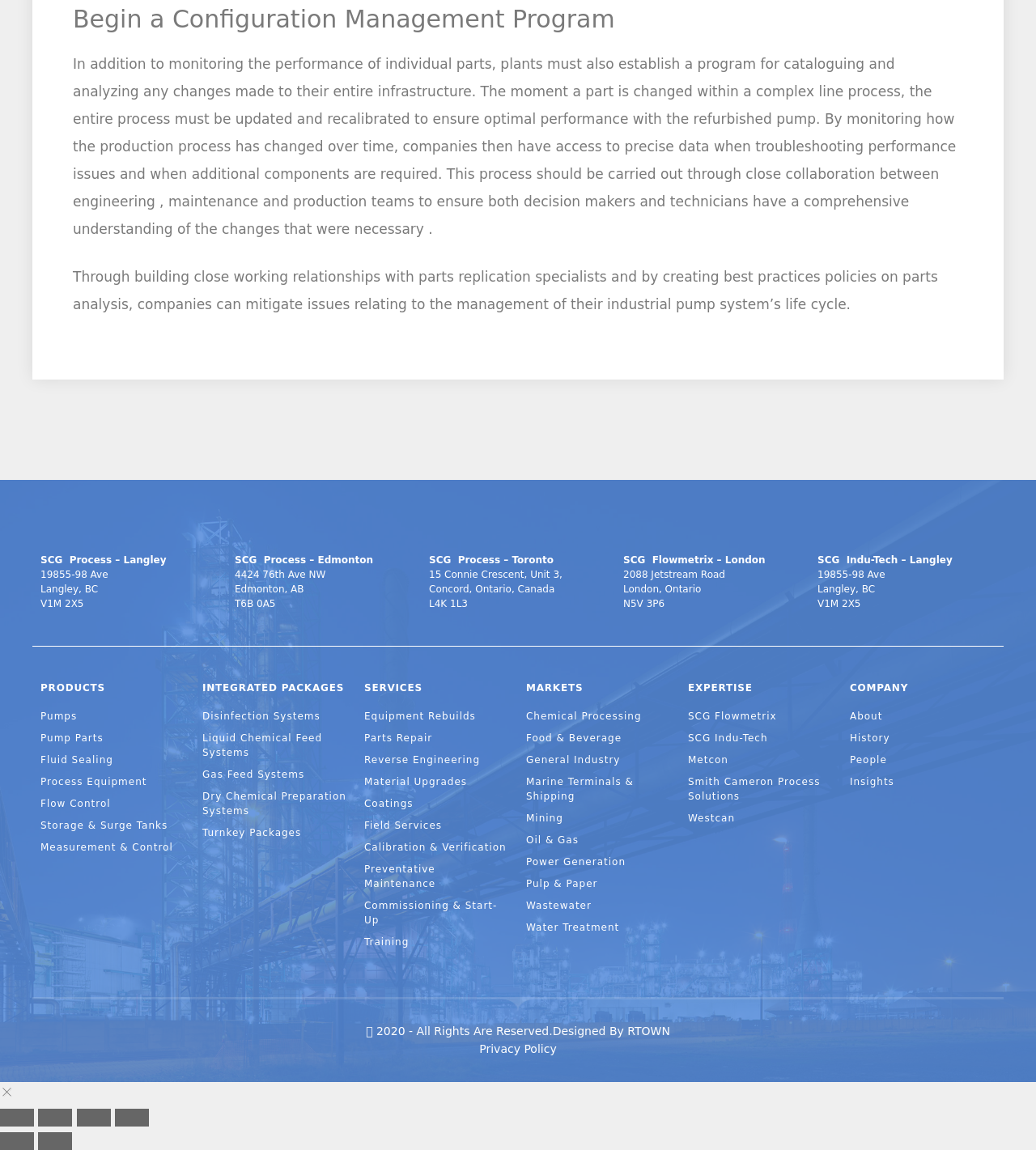What is the main topic of this webpage? Look at the image and give a one-word or short phrase answer.

Configuration Management Program